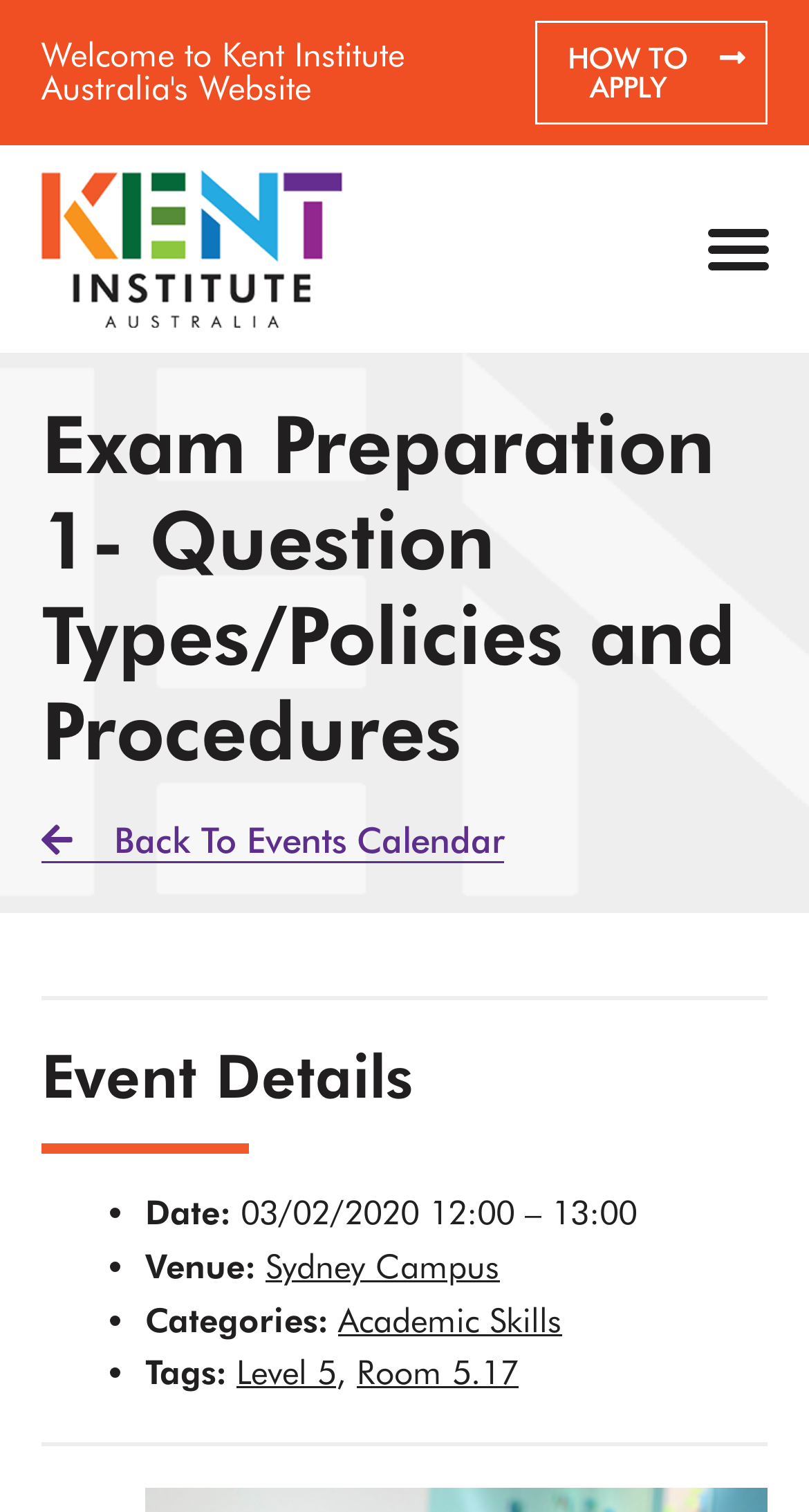What is the category of the event?
Please look at the screenshot and answer using one word or phrase.

Academic Skills